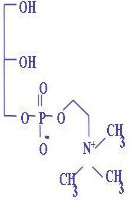Give a detailed account of what is happening in the image.

The image depicts the chemical structure of Alpha GPC (Alpha Glyceryl Phosphoryl Choline), a compound often used to enhance cognitive function and improve physical performance. This molecule is characterized by its unique arrangement of atoms, including hydroxyl groups and a positively charged nitrogen, suggesting its role in neurotransmitter synthesis and energy production. Alpha GPC has gained attention in sports nutrition due to research highlighting its potential benefits in boosting growth hormone secretion, thus supporting muscle recovery and overall athletic performance. It is often discussed in the context of supplements that aid in maximizing workout efficiency and hormonal balance.